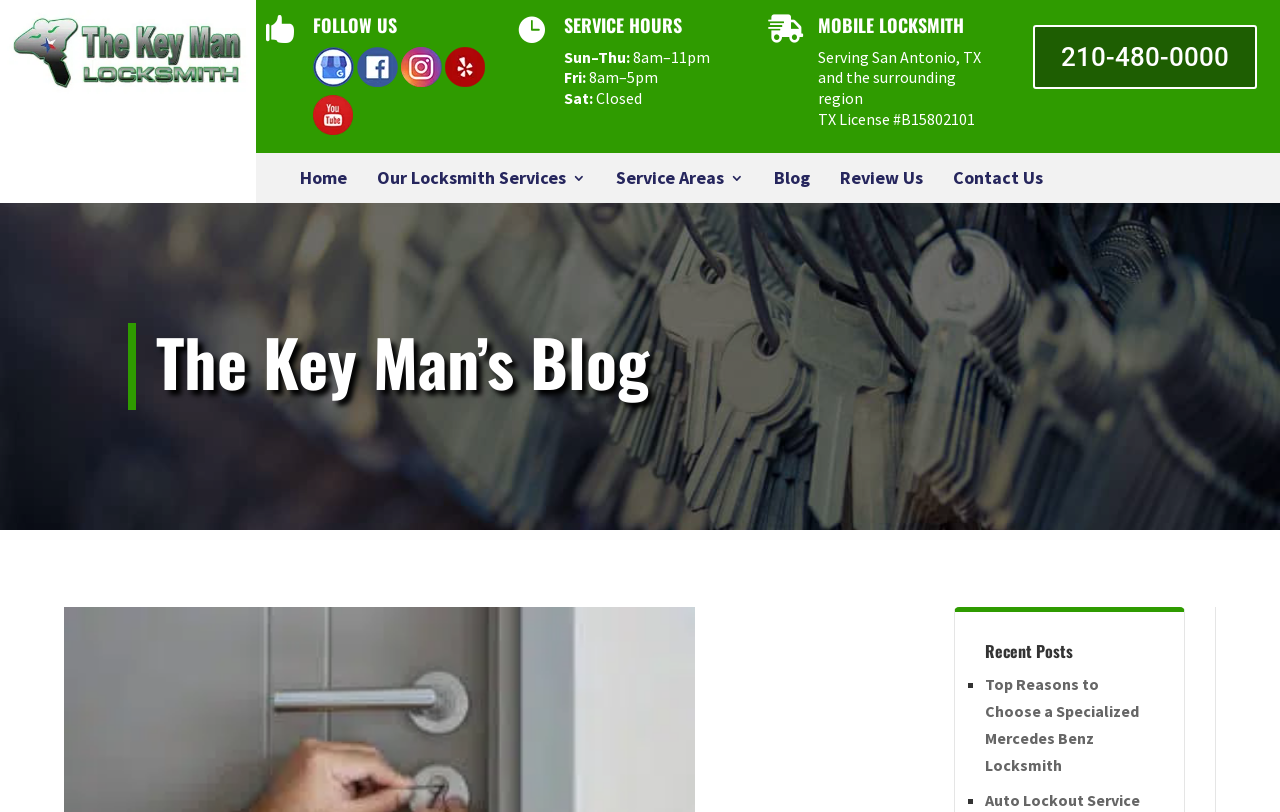Use a single word or phrase to answer the question: 
What are the service hours on Friday?

8am-5pm